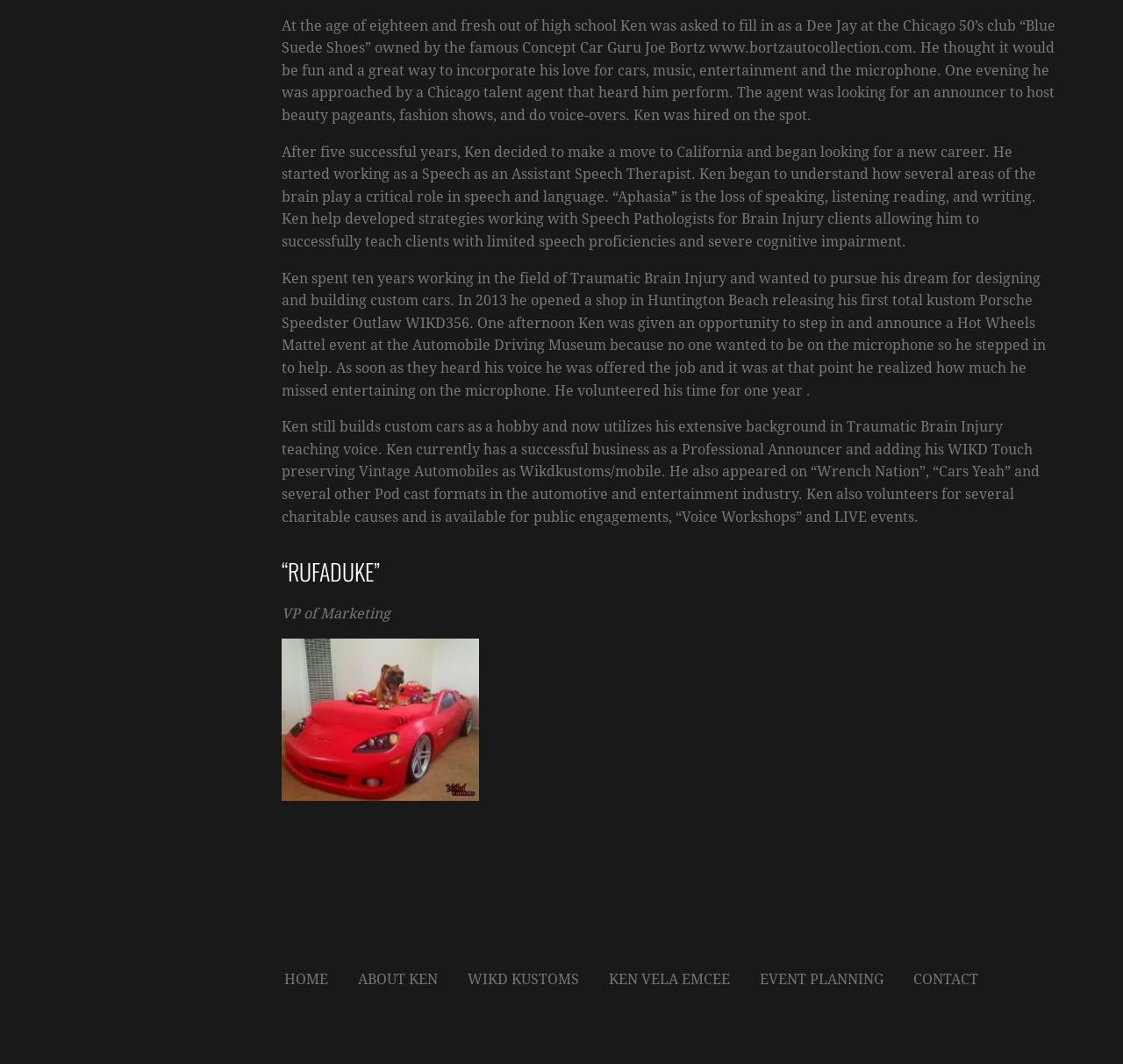Determine the bounding box coordinates for the UI element with the following description: "WIKD KUSTOMS". The coordinates should be four float numbers between 0 and 1, represented as [left, top, right, bottom].

[0.416, 0.913, 0.515, 0.928]